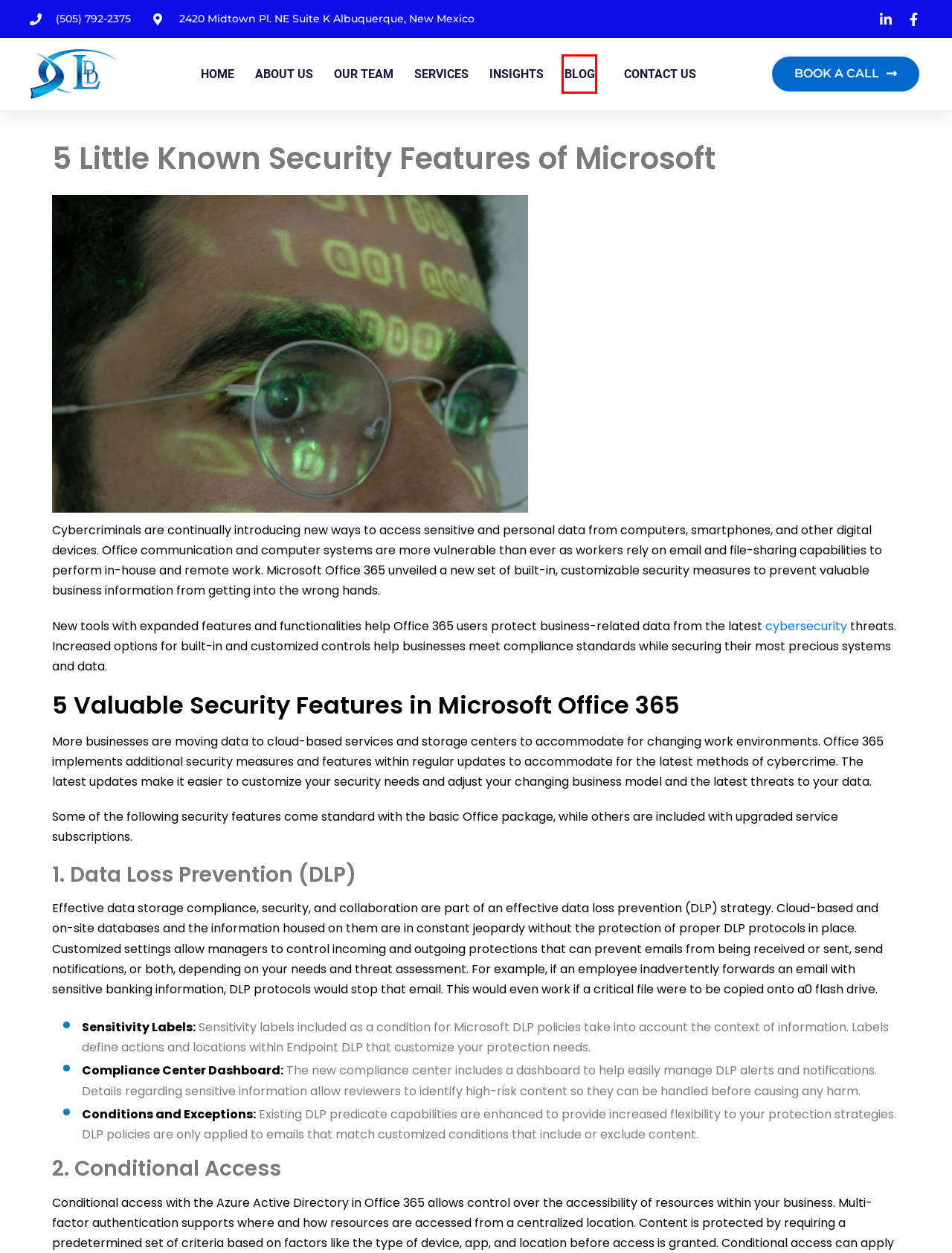You have a screenshot of a webpage with a red rectangle bounding box around an element. Identify the best matching webpage description for the new page that appears after clicking the element in the bounding box. The descriptions are:
A. Contact us | LDD Consulting
B. Best cyber security for businesses in Albuquerque, NM
C. Our Team | LDD Consulting
D. Blog-Post | LDD Consulting
E. Insights | LDD Consulting
F. IT Services Albuquerque | LDD Consulting
G. About Us | LDD Consulting
H. Data Backup and Recovery Services In New Mexico | LDD Consulting.

D